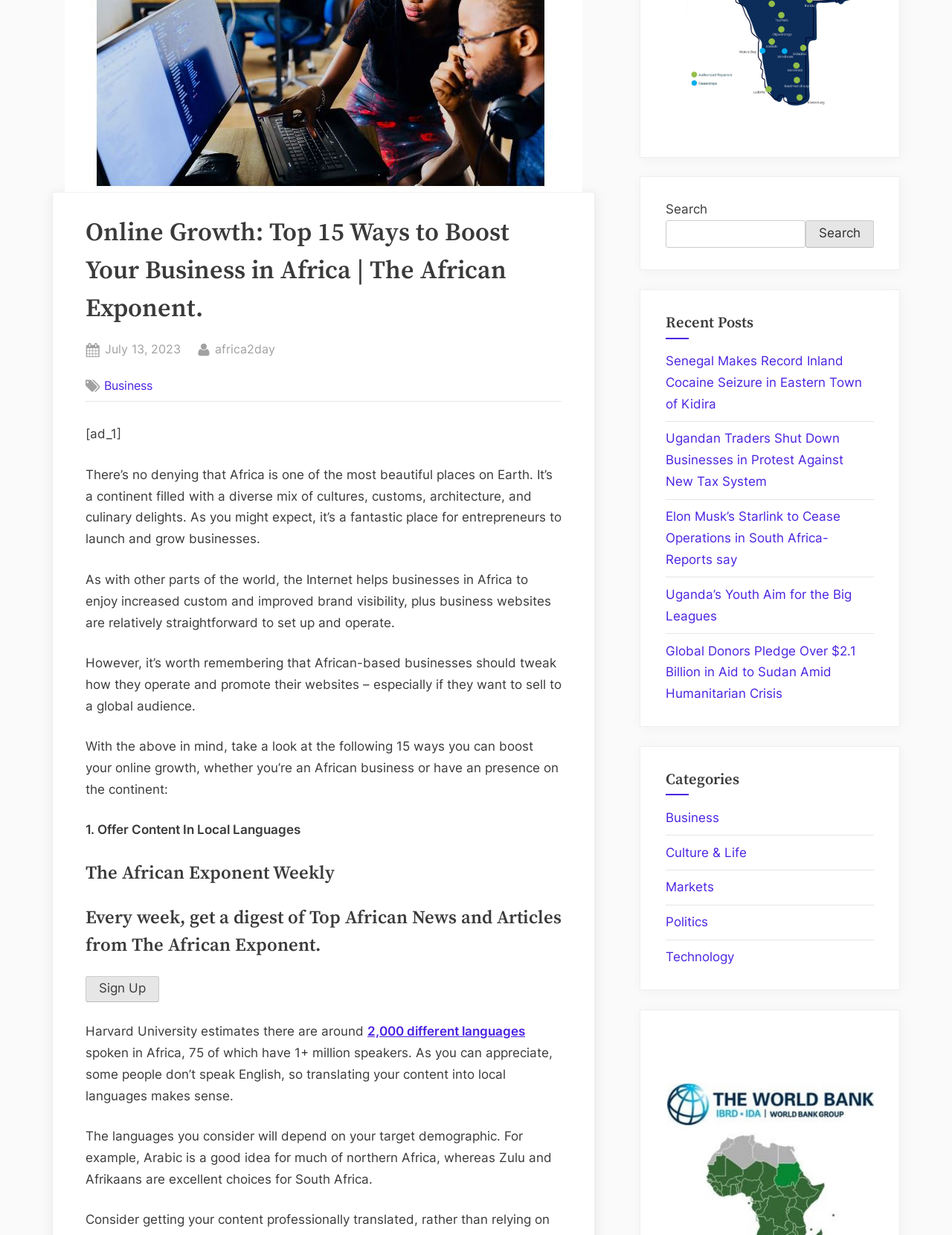Predict the bounding box of the UI element based on the description: "Culture & Life". The coordinates should be four float numbers between 0 and 1, formatted as [left, top, right, bottom].

[0.699, 0.684, 0.784, 0.696]